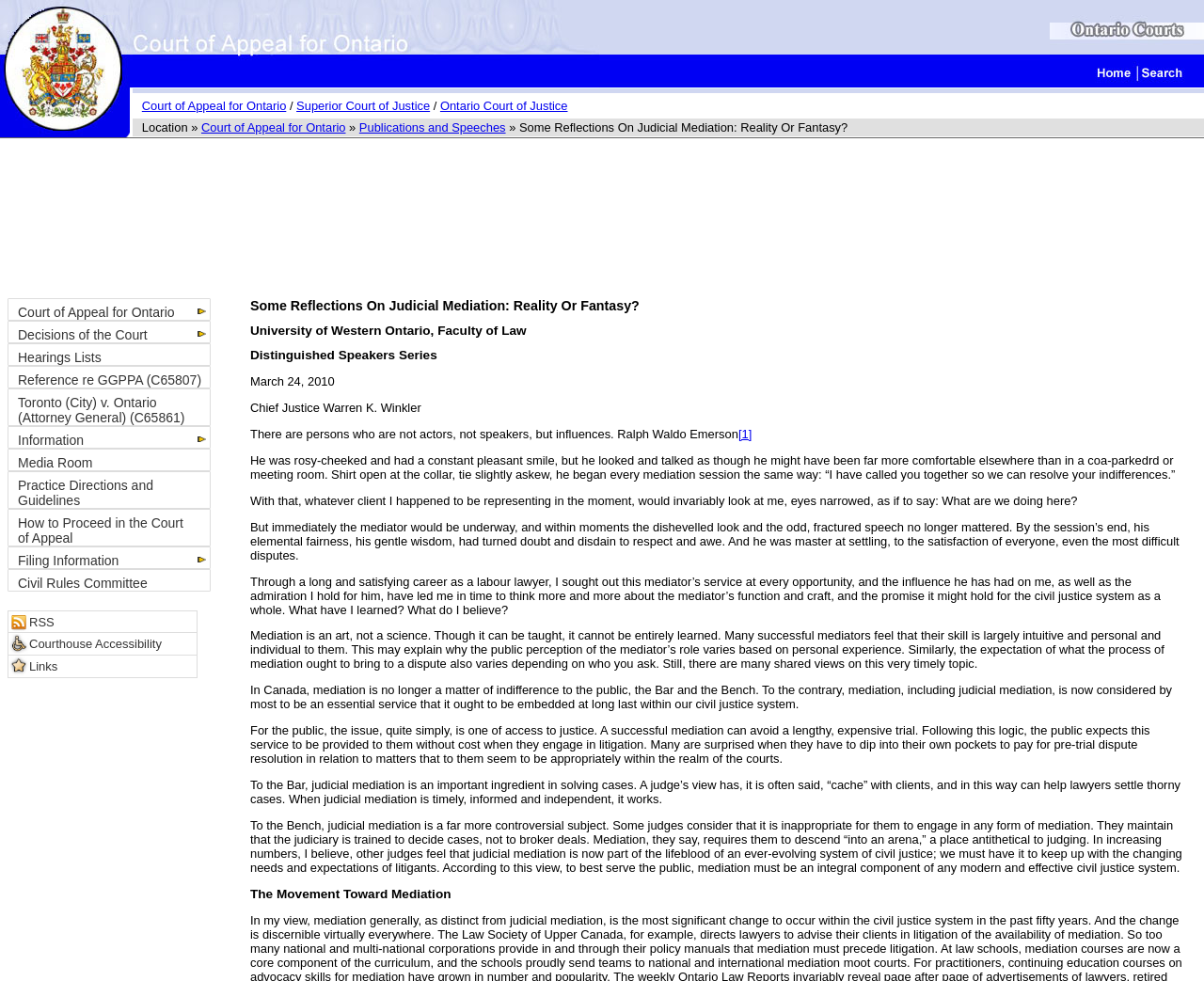Identify the bounding box coordinates of the region I need to click to complete this instruction: "Click the link 'Courthouse Accessibility'".

[0.007, 0.645, 0.163, 0.667]